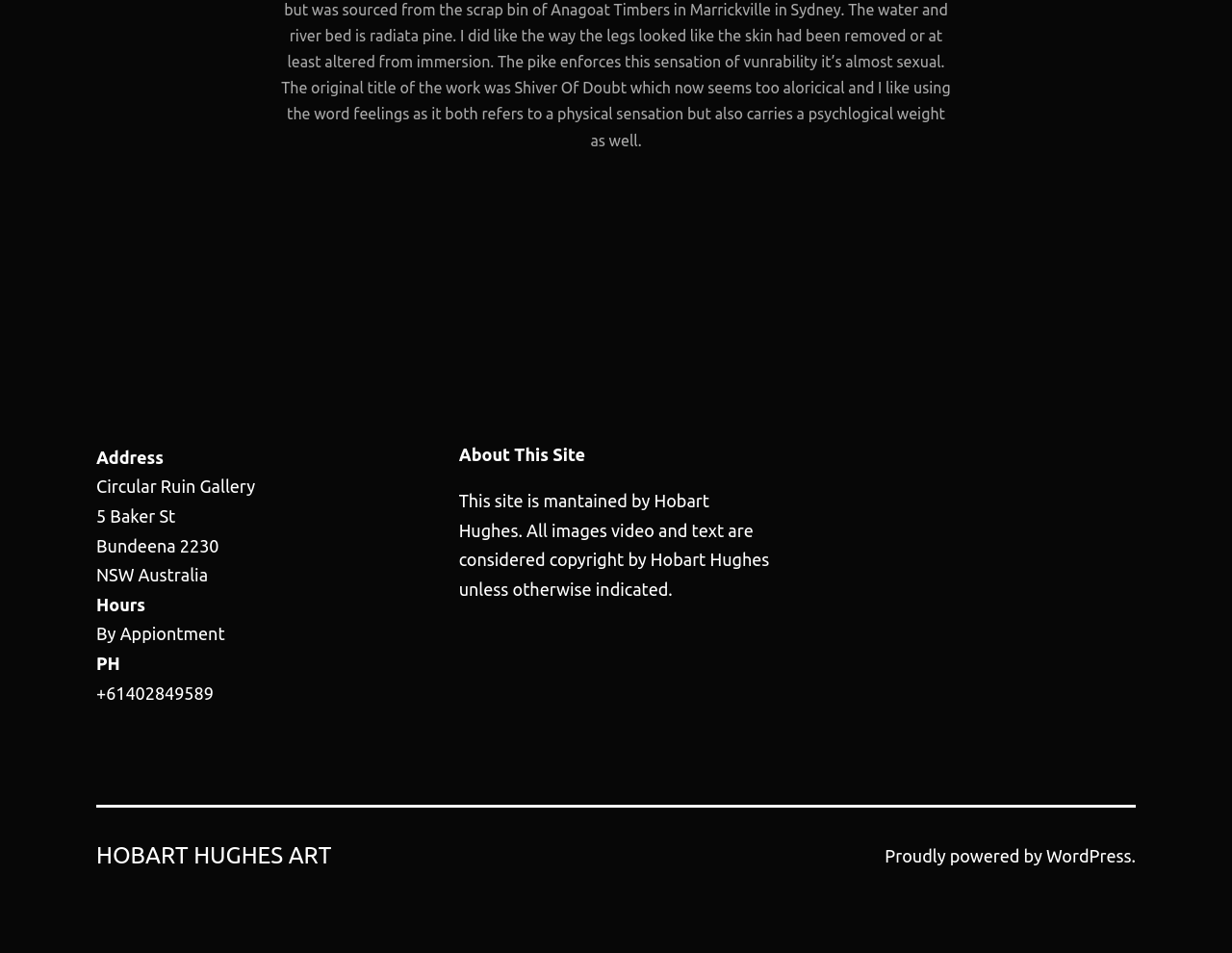Utilize the details in the image to thoroughly answer the following question: What is the name of the gallery?

The answer can be found in the StaticText element with the text 'Circular Ruin Gallery' which is located under the 'Address' section.